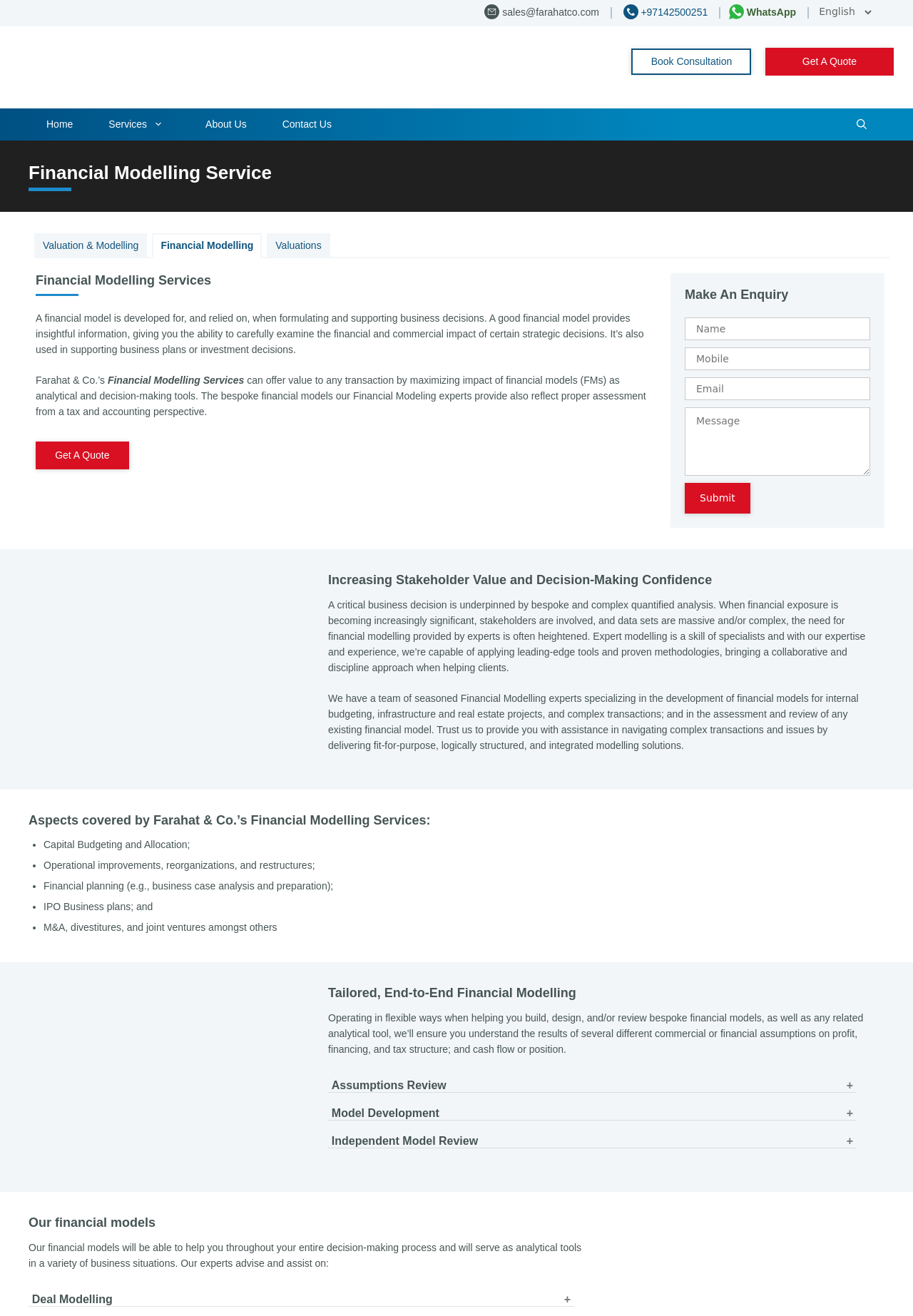Locate the bounding box coordinates of the segment that needs to be clicked to meet this instruction: "Call the phone number +971553701232".

[0.682, 0.005, 0.789, 0.014]